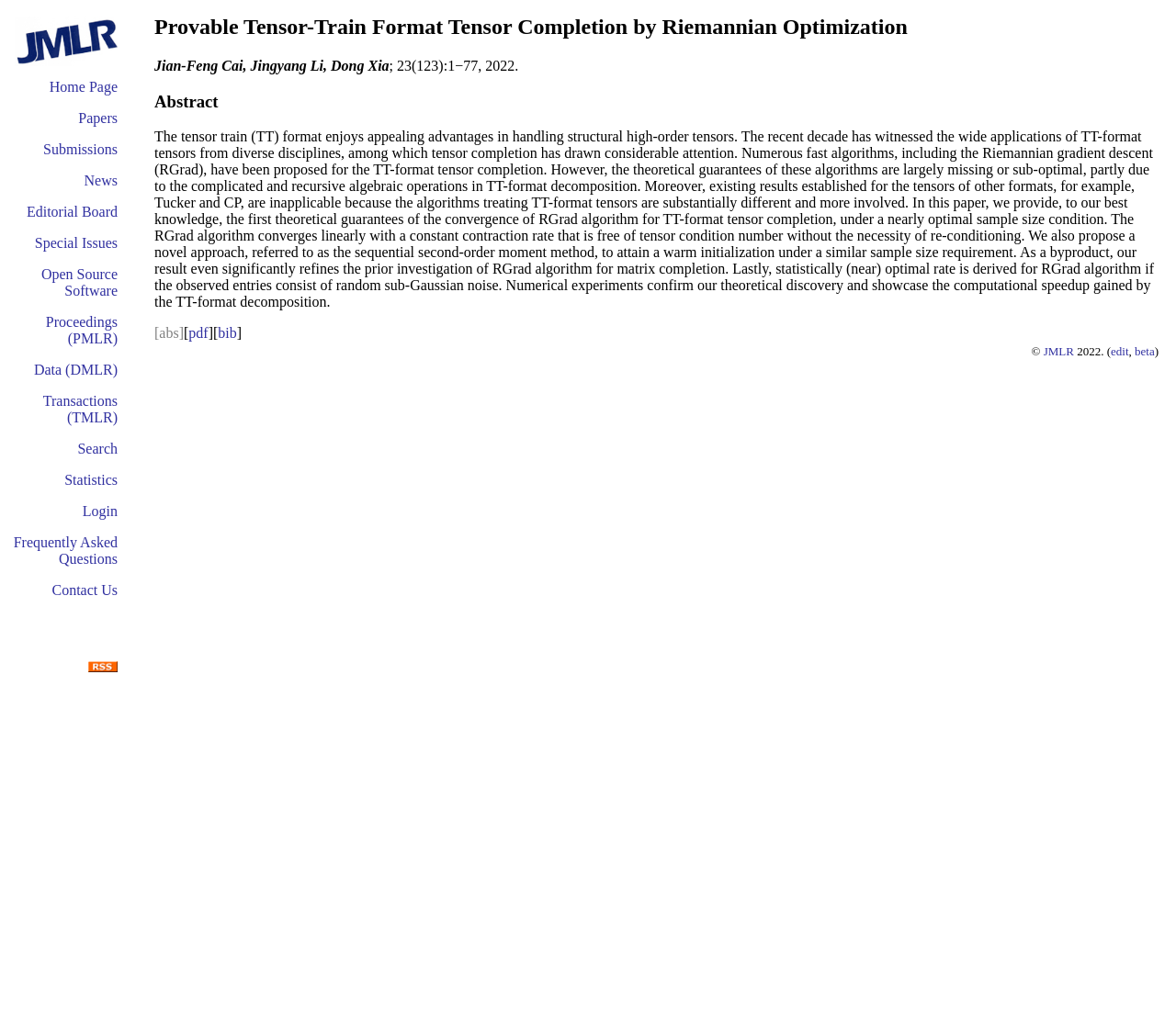What is the title of the paper?
Provide a detailed answer to the question, using the image to inform your response.

I found the heading element with the text 'Provable Tensor-Train Format Tensor Completion by Riemannian Optimization', which is likely the title of the paper.